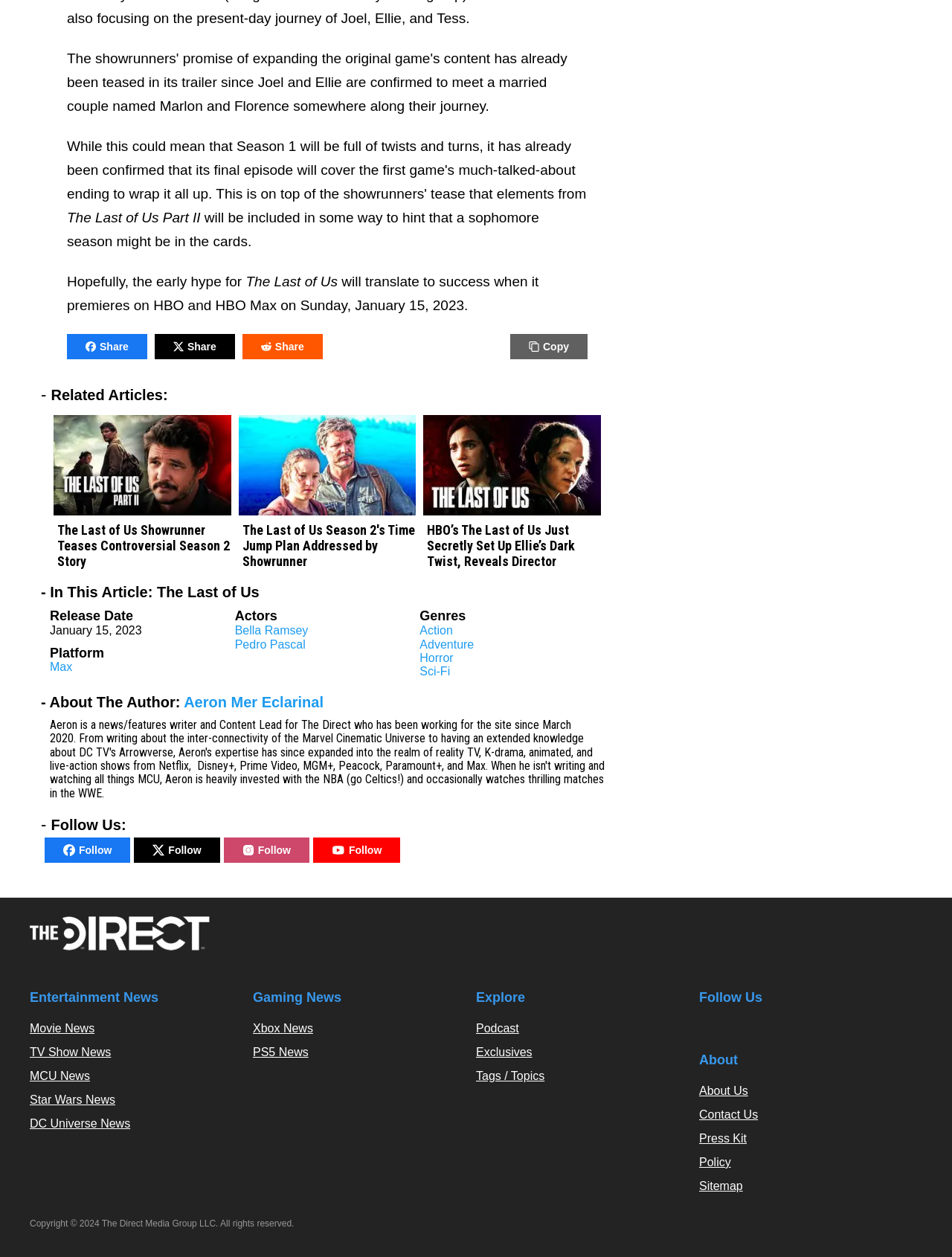Please determine the bounding box coordinates for the UI element described as: "Bella Ramsey".

[0.247, 0.497, 0.324, 0.507]